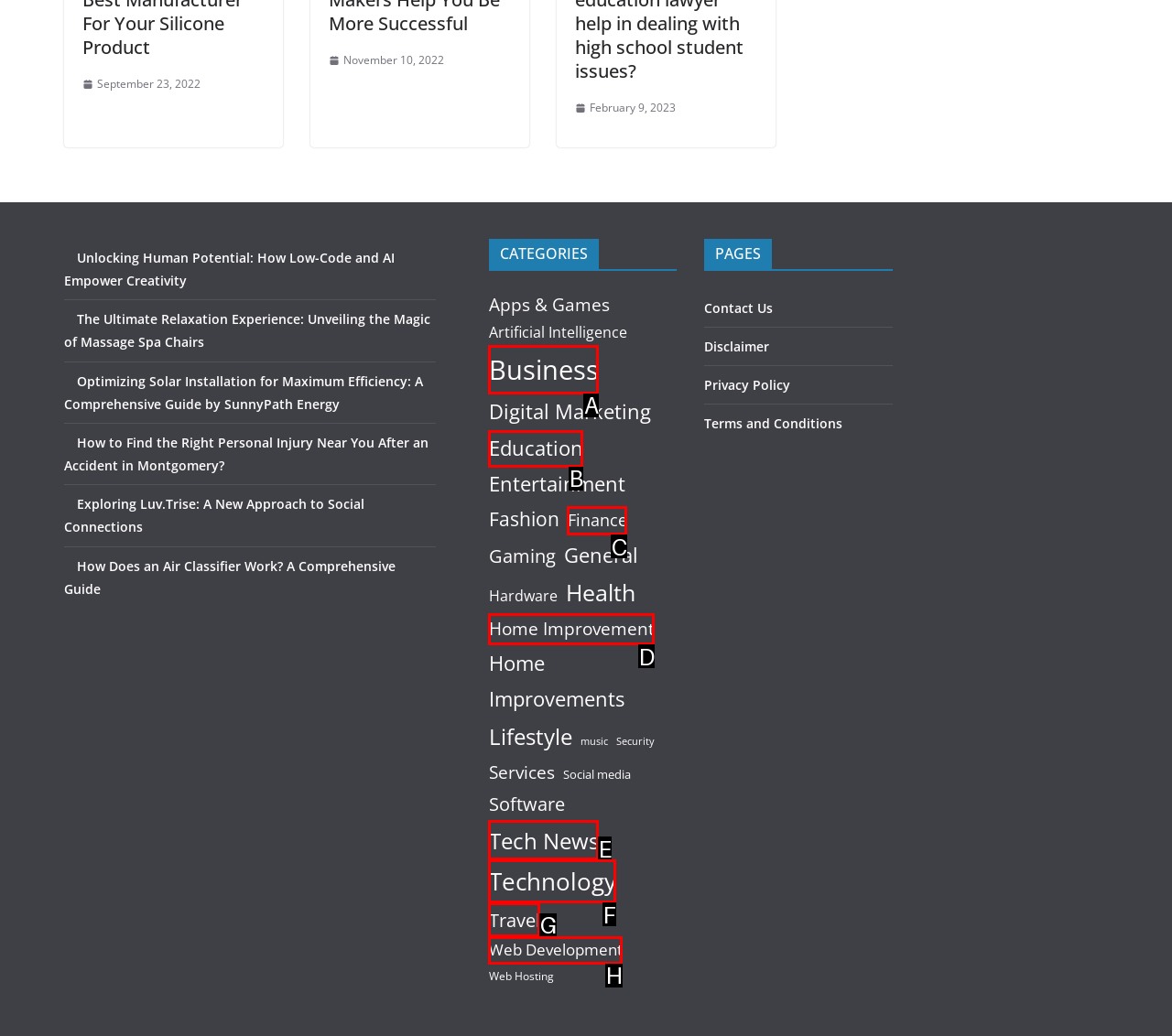Select the HTML element that corresponds to the description: Finance. Answer with the letter of the matching option directly from the choices given.

C